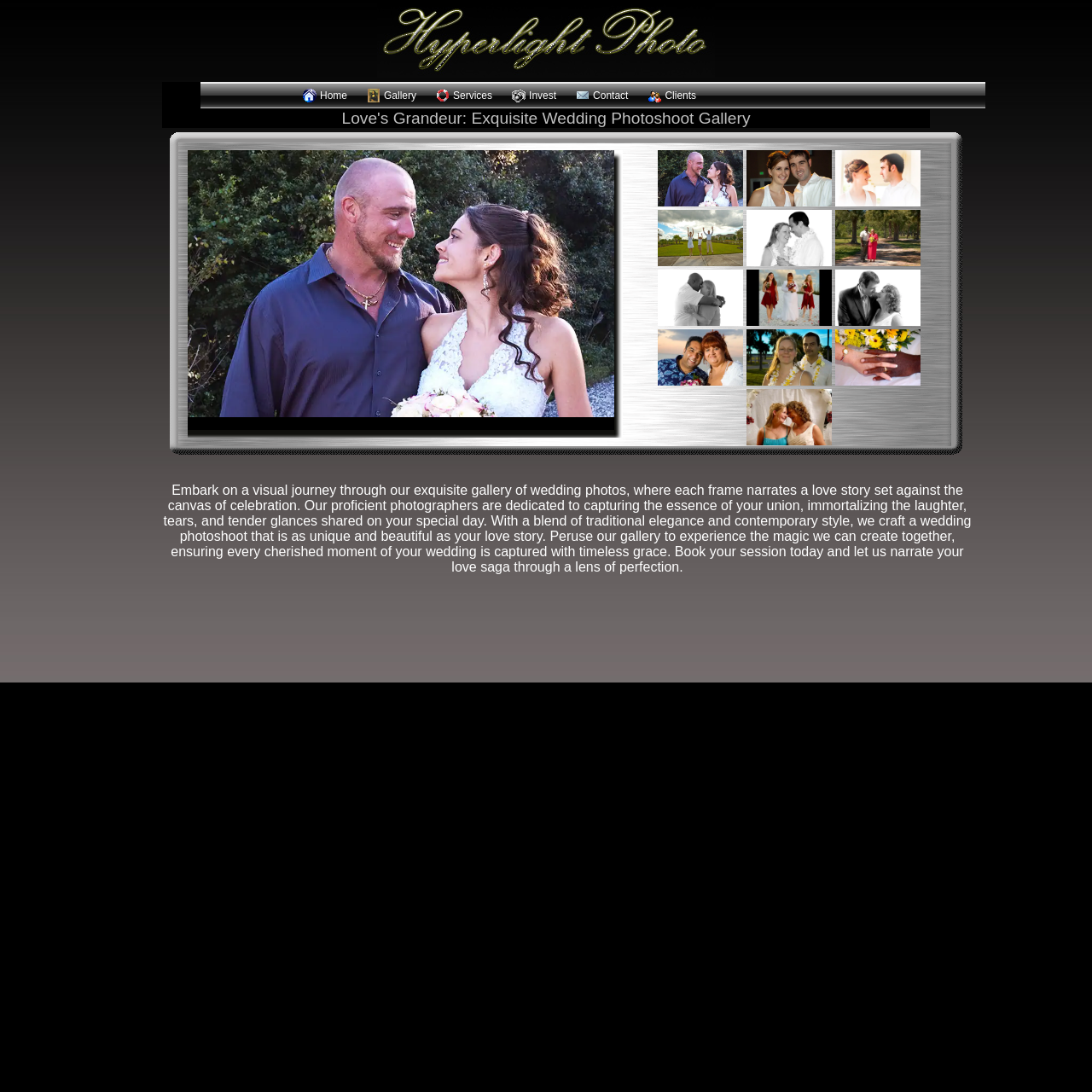Identify the bounding box coordinates of the part that should be clicked to carry out this instruction: "Explore 'statistic Contact'".

[0.52, 0.075, 0.585, 0.1]